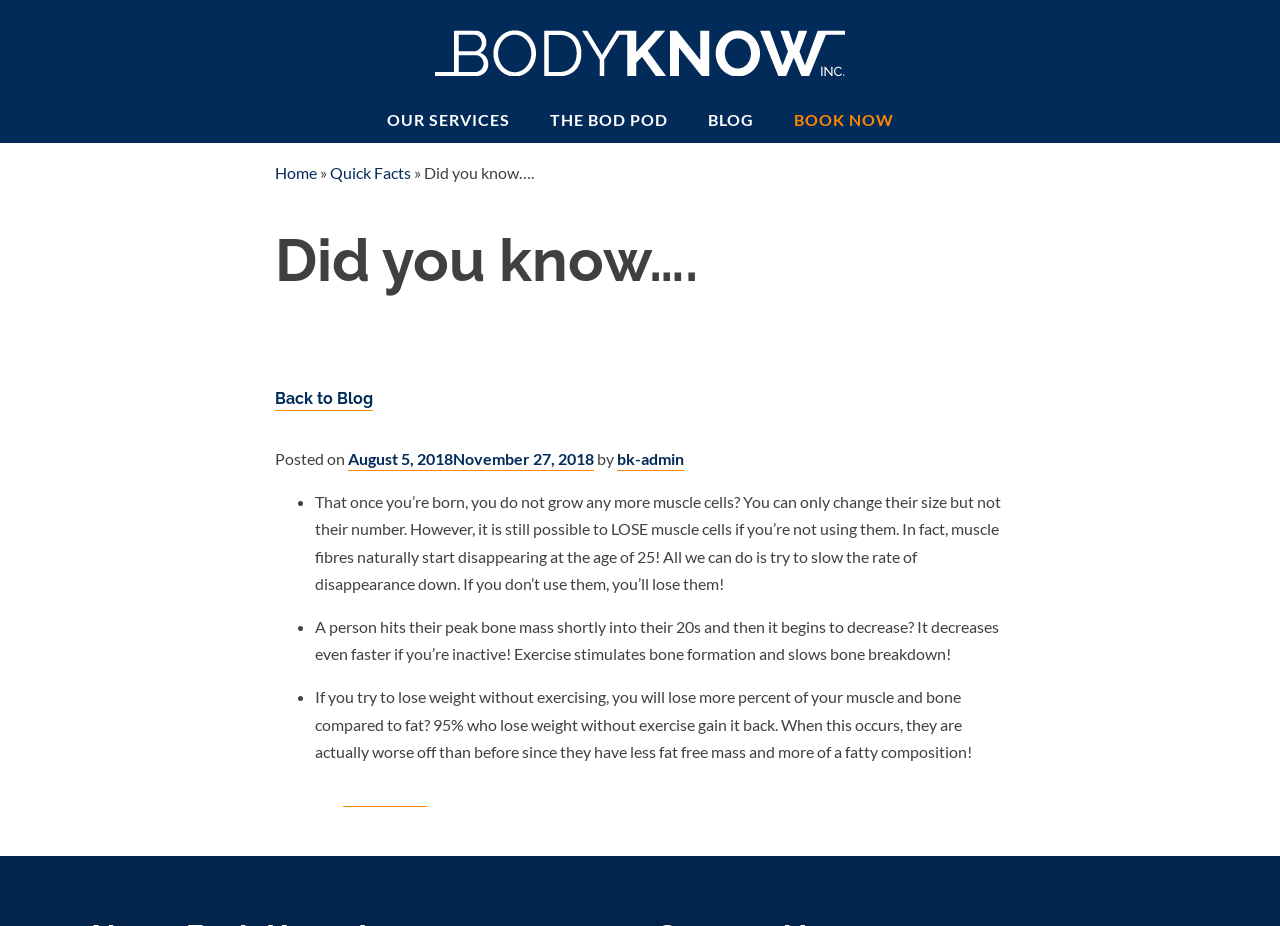Please locate the bounding box coordinates of the element's region that needs to be clicked to follow the instruction: "Go back to the blog". The bounding box coordinates should be provided as four float numbers between 0 and 1, i.e., [left, top, right, bottom].

[0.215, 0.42, 0.291, 0.443]